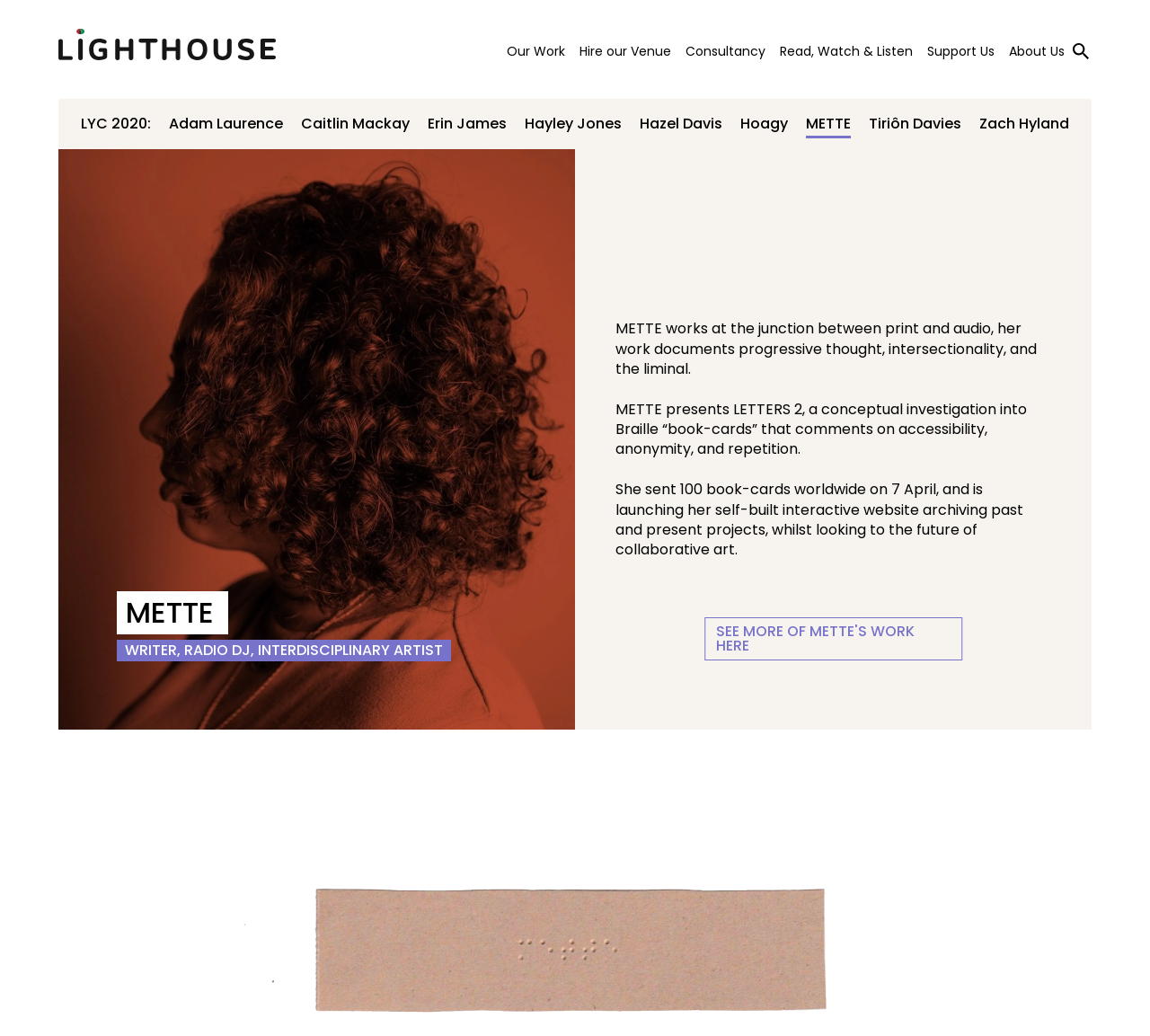Please find the bounding box coordinates of the element that needs to be clicked to perform the following instruction: "View more of METTE's work". The bounding box coordinates should be four float numbers between 0 and 1, represented as [left, top, right, bottom].

[0.612, 0.596, 0.837, 0.638]